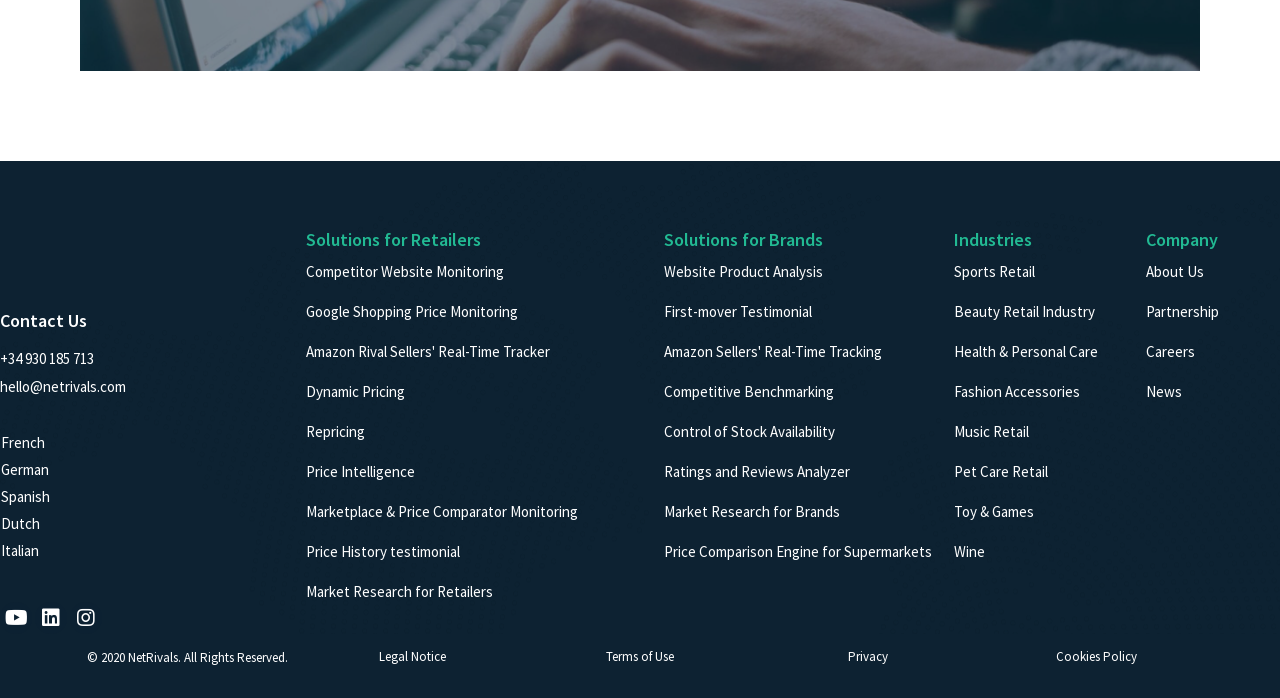Please identify the bounding box coordinates of the clickable area that will allow you to execute the instruction: "Contact us".

[0.0, 0.443, 0.068, 0.476]